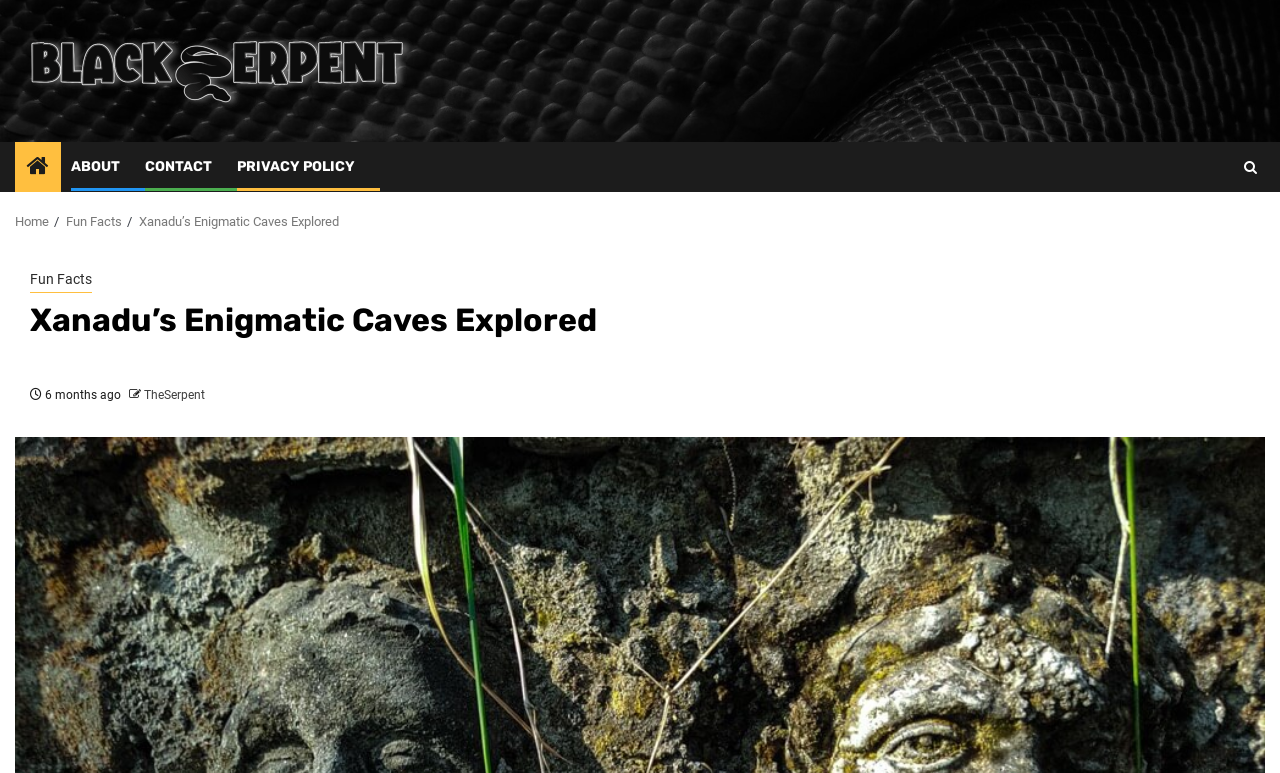From the webpage screenshot, identify the region described by Fun Facts. Provide the bounding box coordinates as (top-left x, top-left y, bottom-right x, bottom-right y), with each value being a floating point number between 0 and 1.

[0.023, 0.347, 0.072, 0.378]